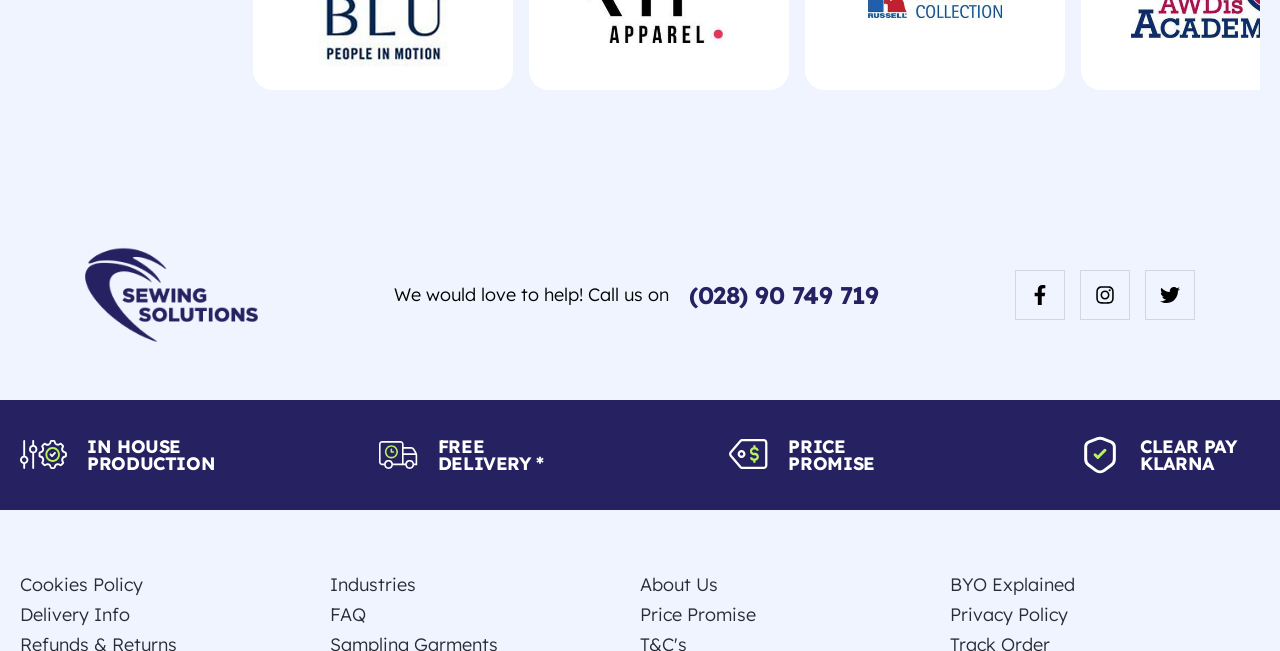What social media platforms are available?
Look at the webpage screenshot and answer the question with a detailed explanation.

The social media platforms available are Facebook, Instagram, and Twitter, which are mentioned as links with corresponding images at the top of the webpage.